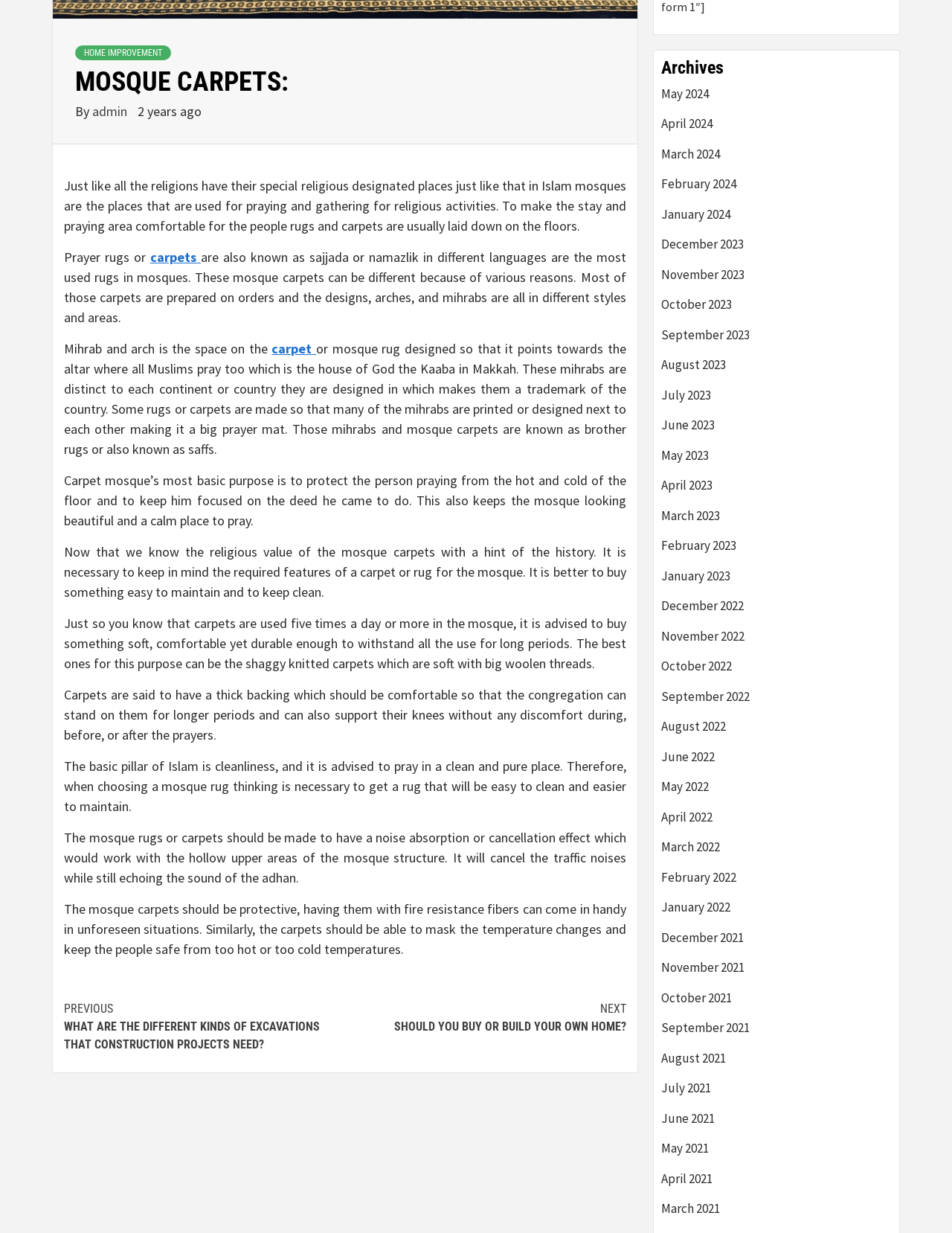Answer the question using only one word or a concise phrase: What is the importance of cleanliness in a mosque?

Basic pillar of Islam